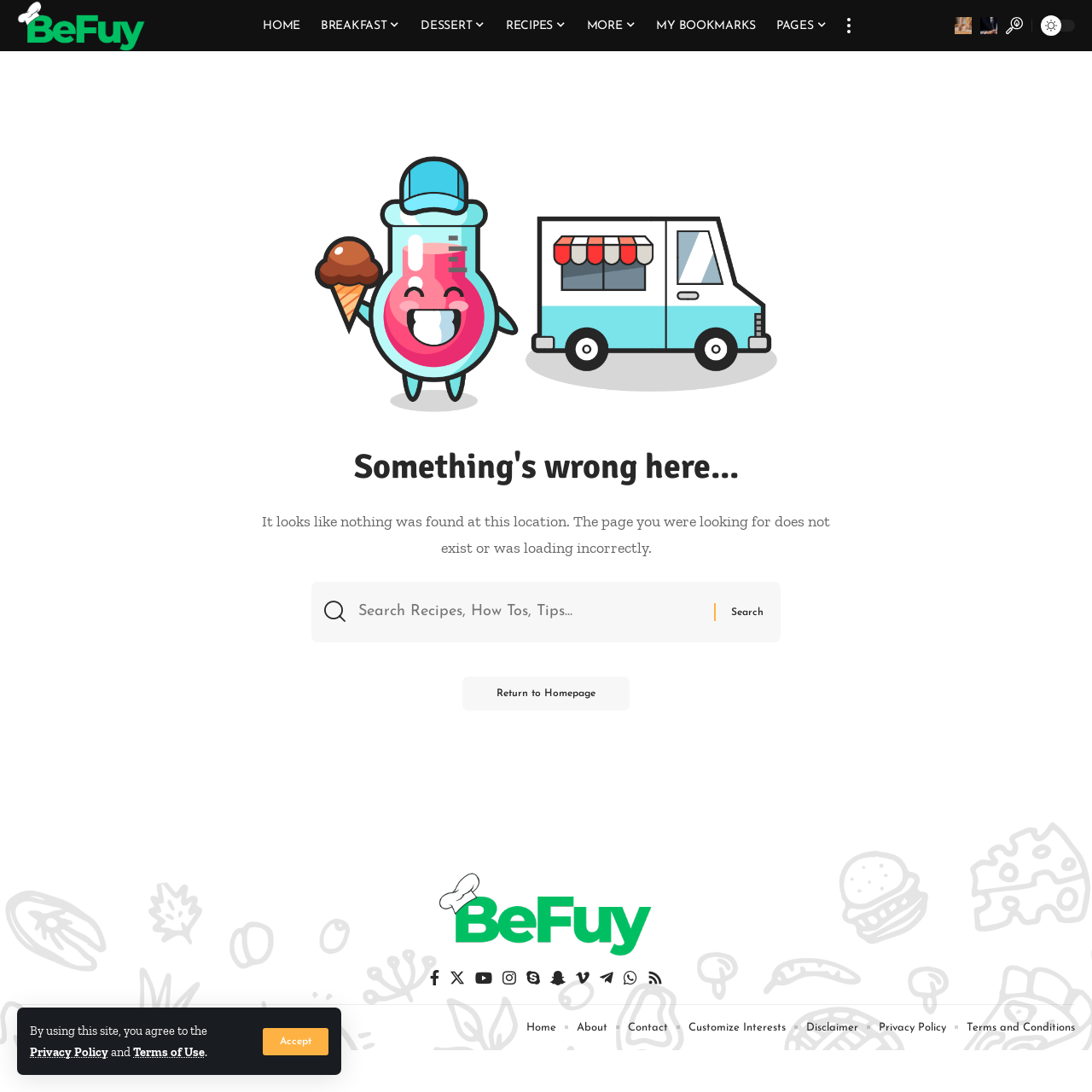Locate the bounding box of the UI element defined by this description: "Privacy Policy". The coordinates should be given as four float numbers between 0 and 1, formatted as [left, top, right, bottom].

[0.805, 0.932, 0.866, 0.95]